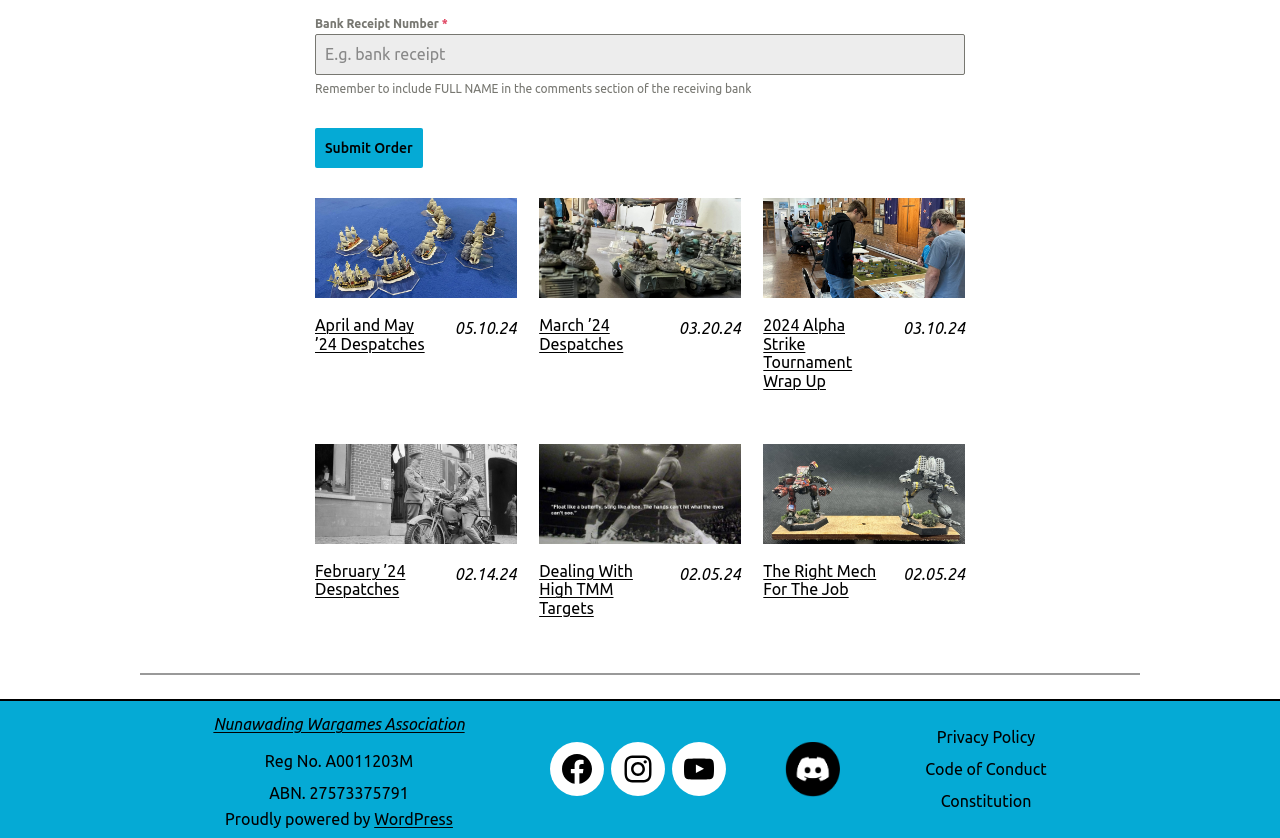Locate and provide the bounding box coordinates for the HTML element that matches this description: "Privacy Policy".

[0.732, 0.875, 0.809, 0.884]